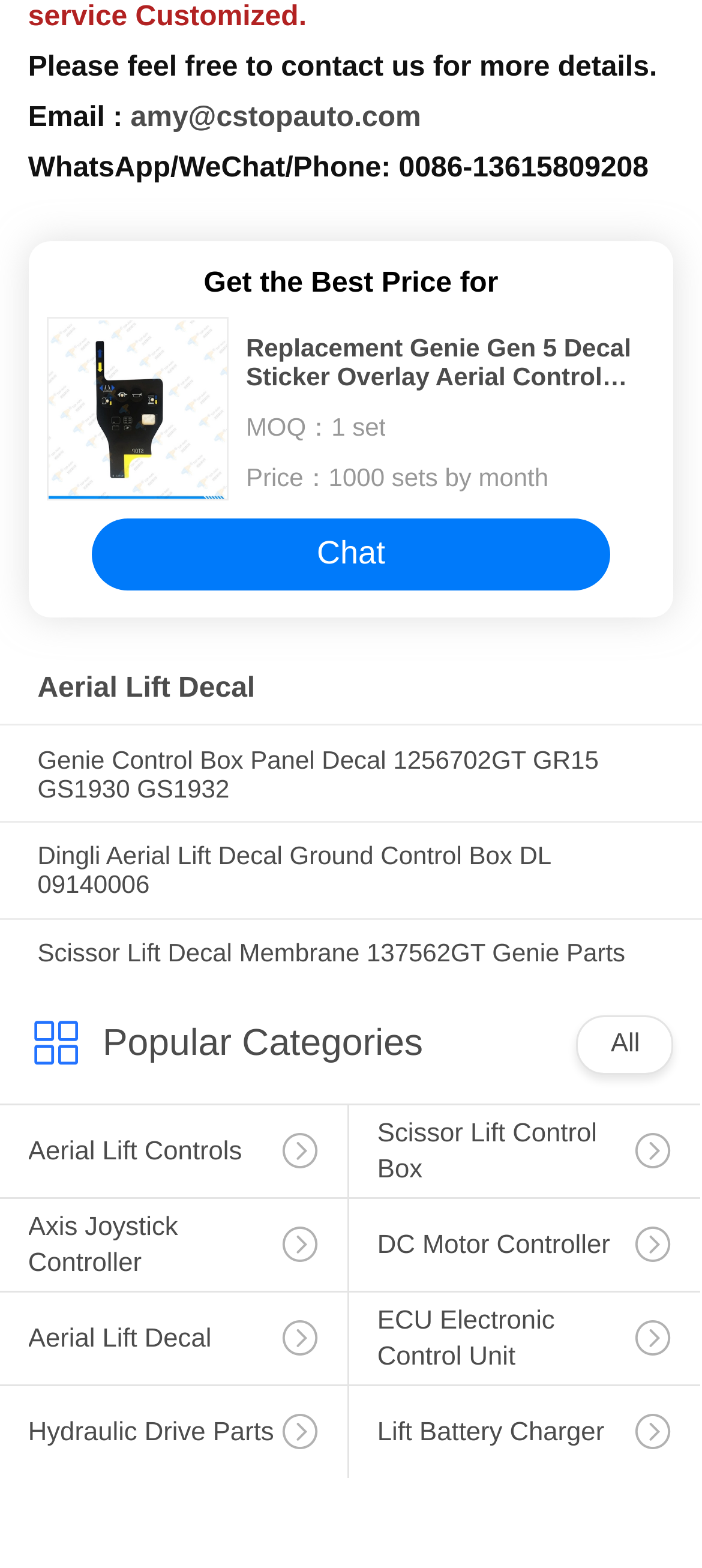What is the MOQ for the product?
Please provide a single word or phrase in response based on the screenshot.

1 set